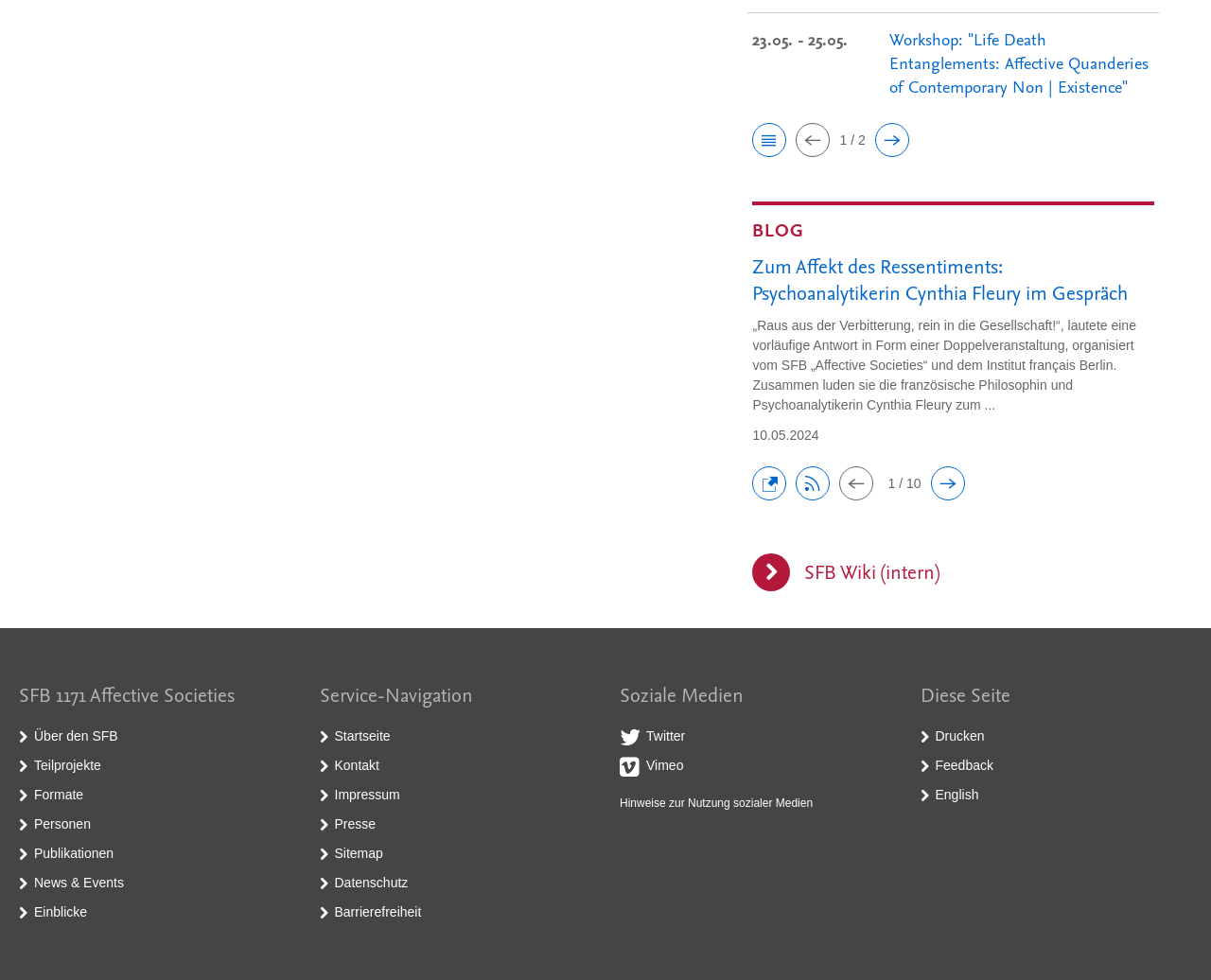Please predict the bounding box coordinates of the element's region where a click is necessary to complete the following instruction: "Click the 'Zum Affekt des Ressentiments: Psychoanalytikerin Cynthia Fleury im Gespräch' link". The coordinates should be represented by four float numbers between 0 and 1, i.e., [left, top, right, bottom].

[0.621, 0.258, 0.953, 0.455]